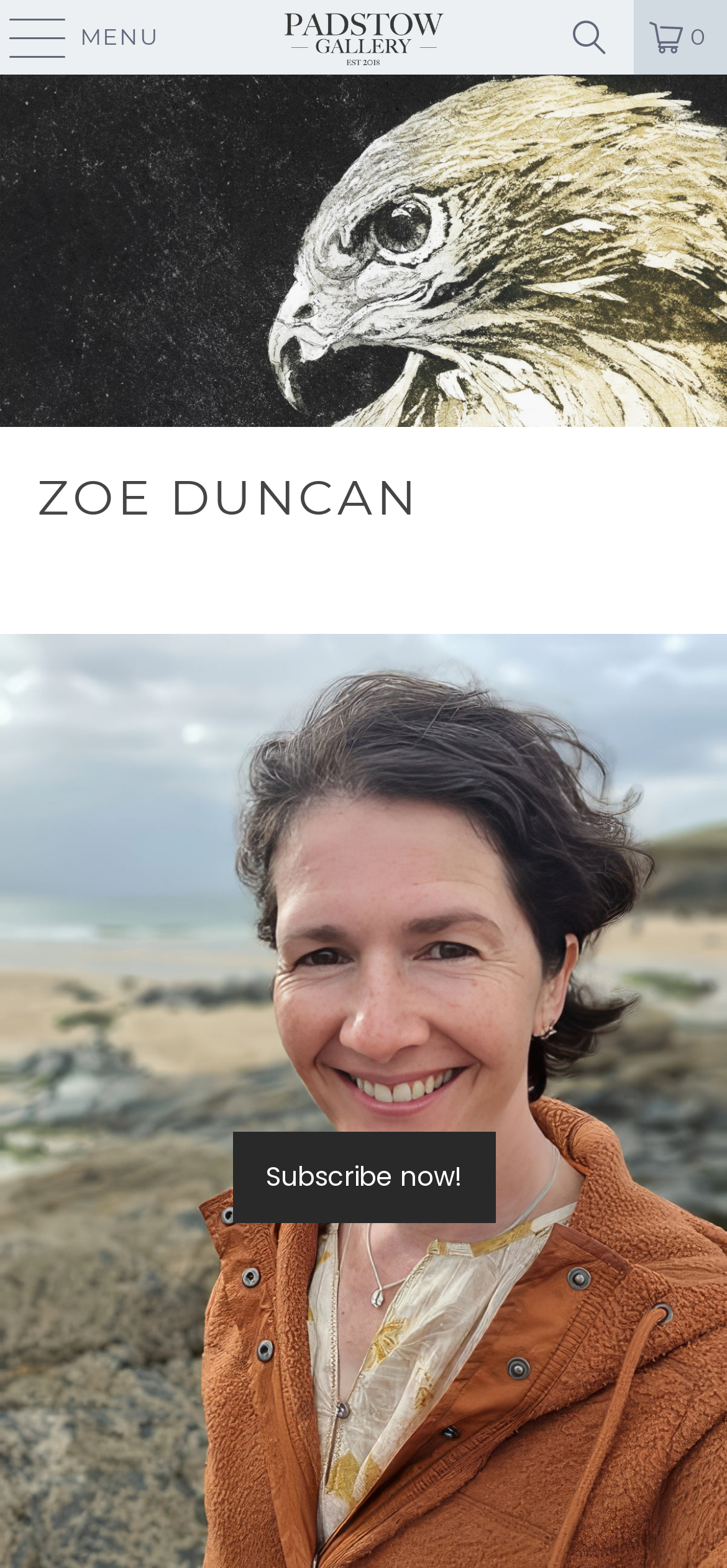Give a concise answer using one word or a phrase to the following question:
What is the purpose of the button?

Subscribe now!